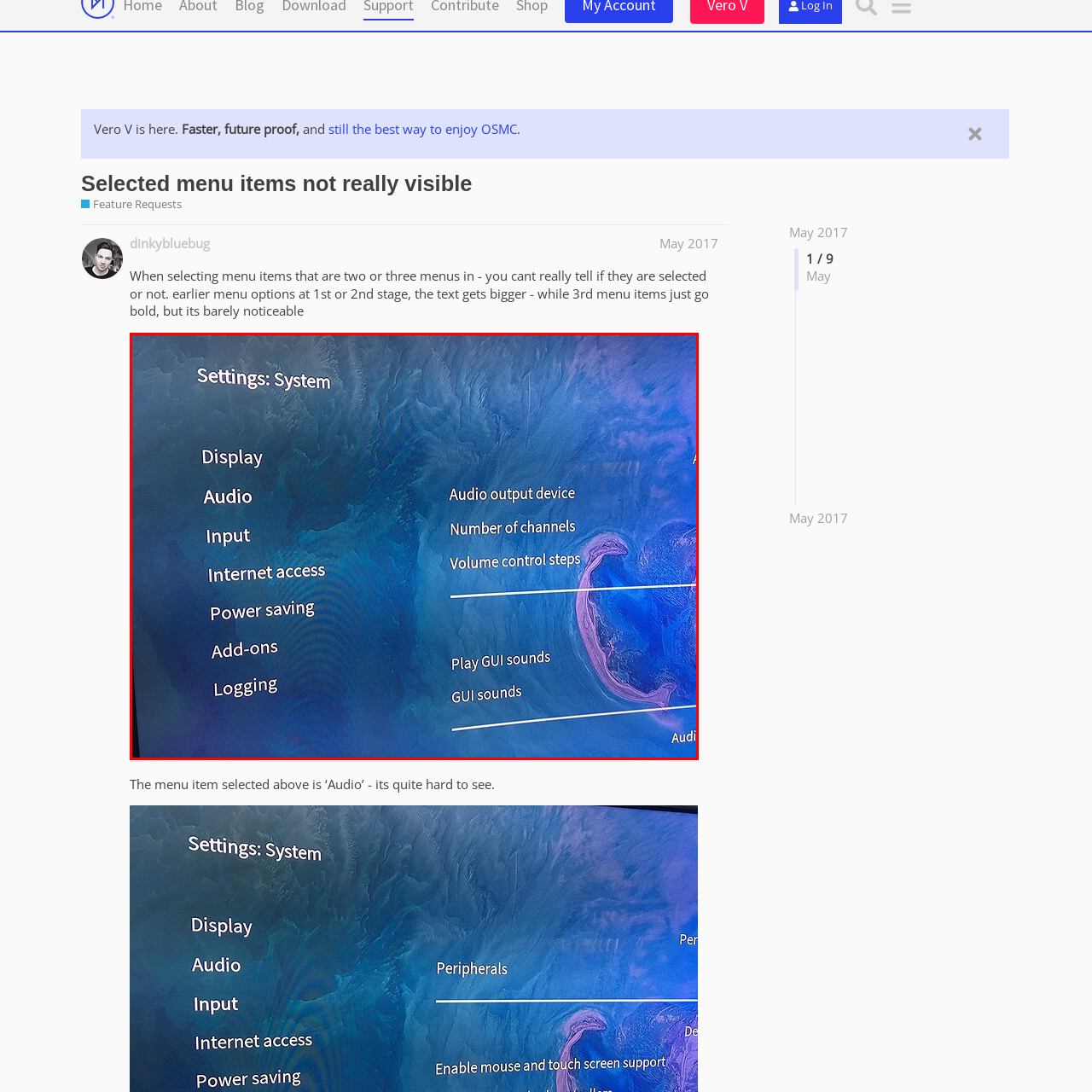What is the purpose of 'Play GUI sounds'?
Please analyze the segment of the image inside the red bounding box and respond with a single word or phrase.

Audio feedback